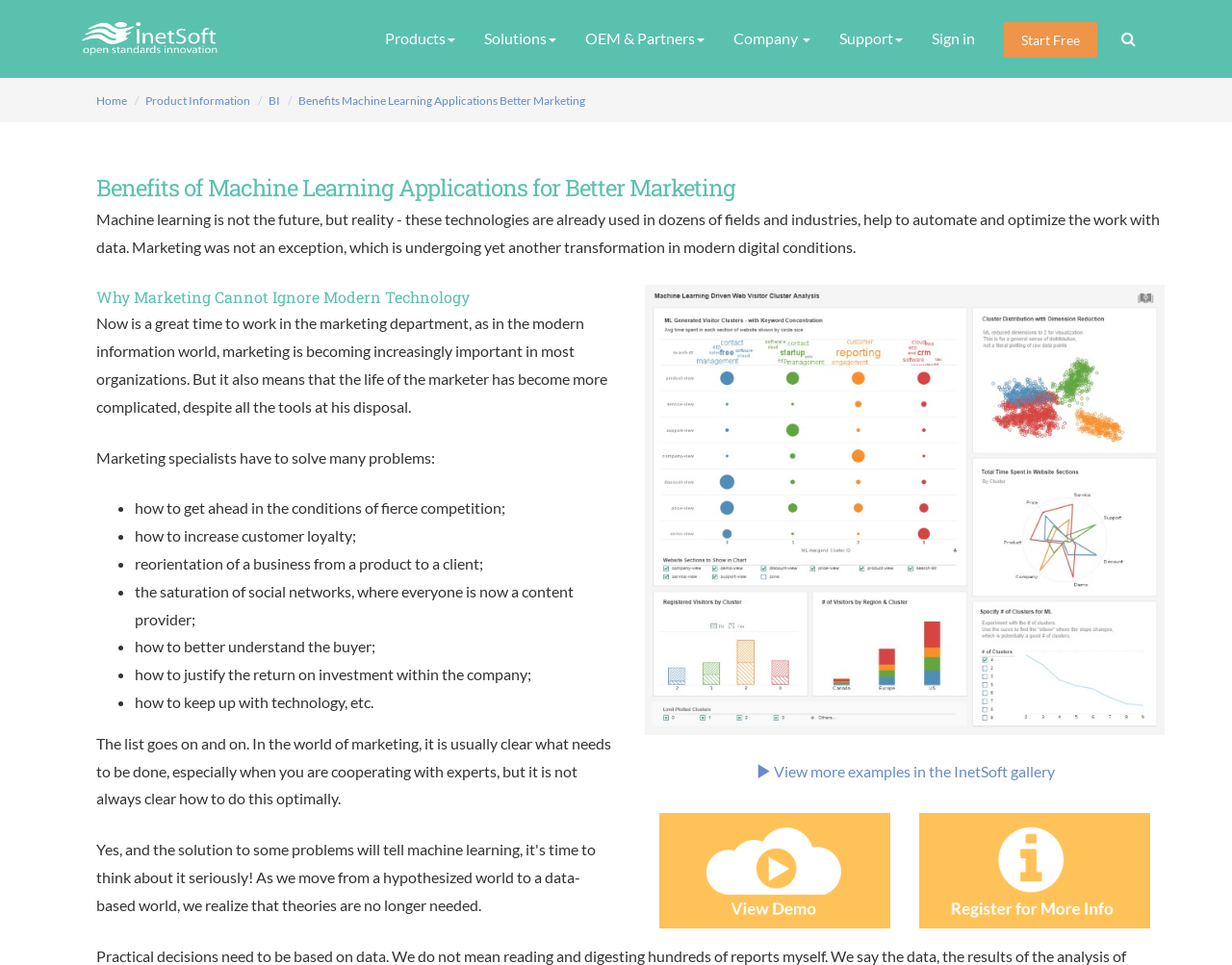What is the topic of the main article?
Can you provide a detailed and comprehensive answer to the question?

I determined the topic of the main article by reading the headings and static text, which discuss the benefits and applications of machine learning in marketing.